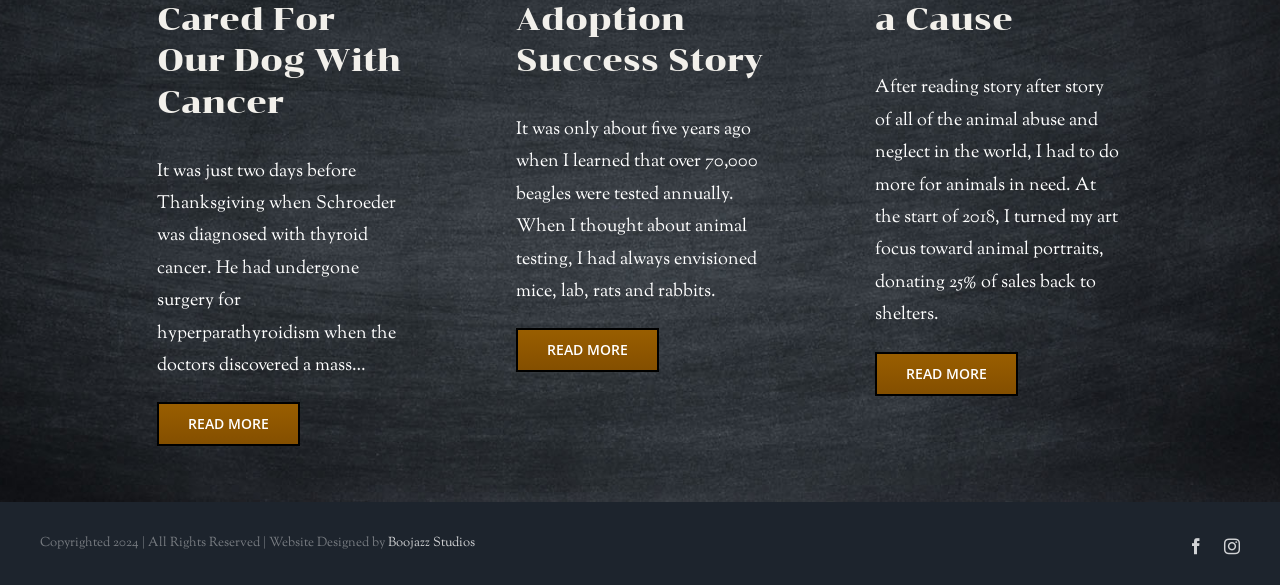Provide a single word or phrase to answer the given question: 
What is Schroeder diagnosed with?

thyroid cancer